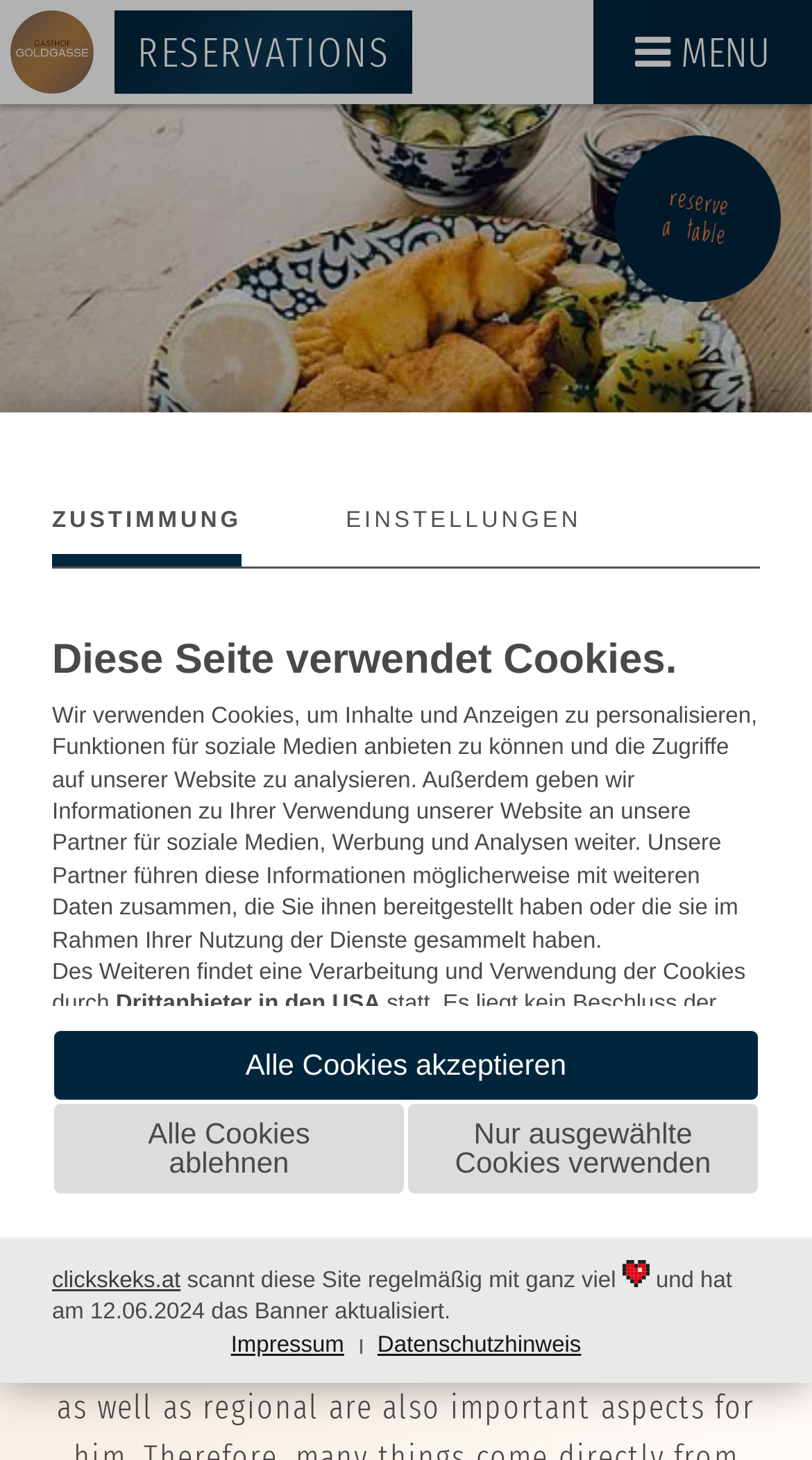Please locate the bounding box coordinates of the element's region that needs to be clicked to follow the instruction: "Check benefits entitlement". The bounding box coordinates should be provided as four float numbers between 0 and 1, i.e., [left, top, right, bottom].

None